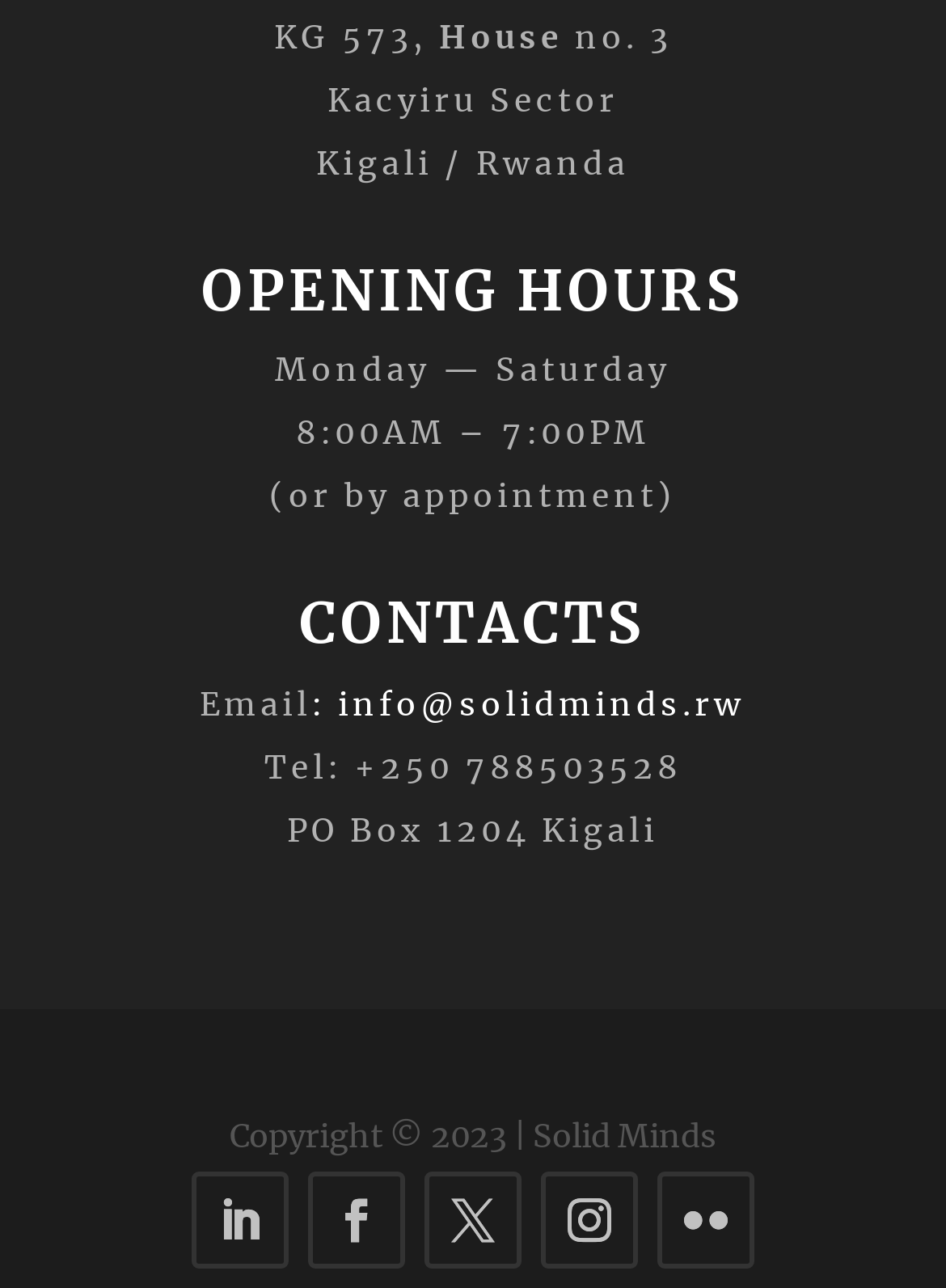Answer the question below using just one word or a short phrase: 
How can I contact Solid Minds via email?

info@solidminds.rw